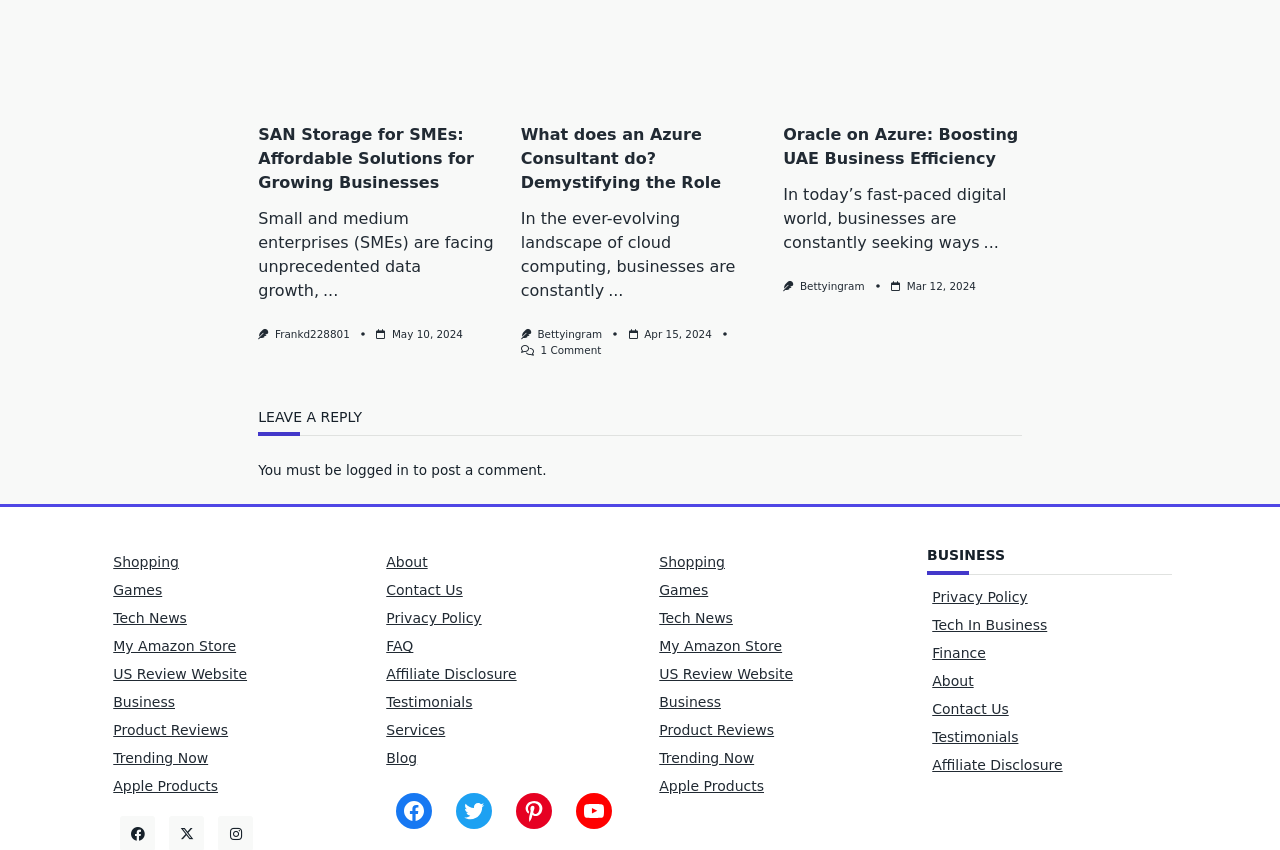Find the bounding box coordinates for the area that should be clicked to accomplish the instruction: "Visit the 'About' page".

[0.302, 0.652, 0.334, 0.671]